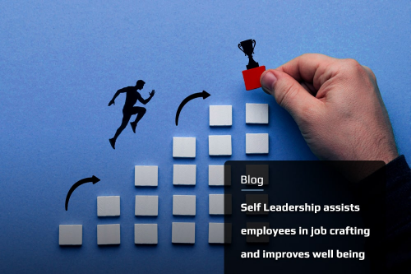What is the main theme of the image?
Analyze the image and deliver a detailed answer to the question.

The image effectively combines elements of motivation and personal growth, encapsulating the idea that self-leadership can empower individuals to take charge of their professional paths and improve their well-being.